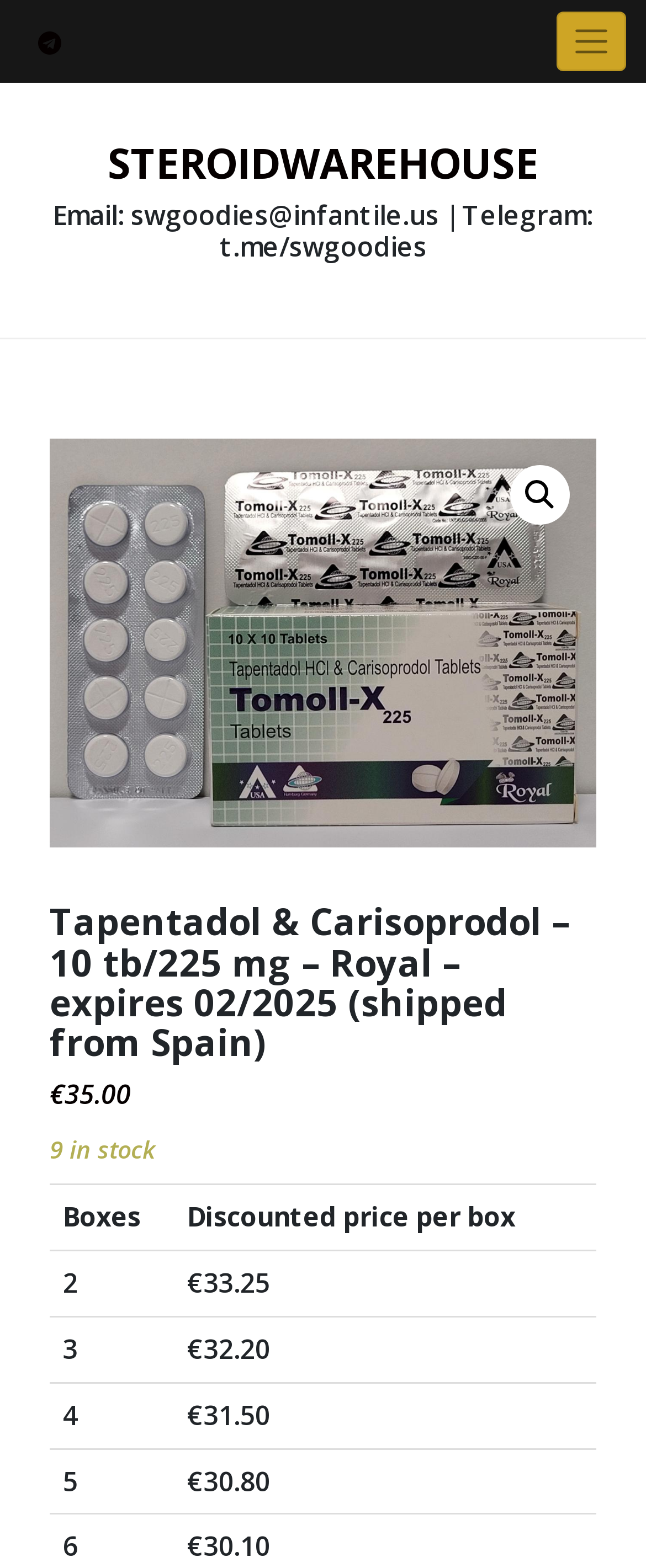Create a detailed summary of the webpage's content and design.

This webpage appears to be a product page for Tapentadol & Carisoprodol, a medication offered by SteroidWarehouse. At the top left corner, there is a link with a shopping cart icon. Next to it, a button is located. The SteroidWarehouse logo, a heading, is prominently displayed across the top of the page, with a link to the website's main page. Below the logo, the company's contact information, including email and Telegram, is provided.

On the top right side, there is a search icon, represented by a magnifying glass. Below it, a large image takes up most of the width of the page, likely a product image. The product name, Tapentadol & Carisoprodol – 10 tb/225 mg – Royal – expires 02/2025 (shipped from Spain), is displayed as a heading below the image.

The product's pricing information is shown below, with the currency symbol € and the price 35.00. The availability of the product, 9 in stock, is also indicated. A table with three columns, Boxes, Discounted price per box, and an empty column, is displayed below. The table has four rows, each showing the discounted price per box for a different quantity of boxes, ranging from 2 to 5.

Overall, the webpage is focused on providing product information and facilitating purchases.